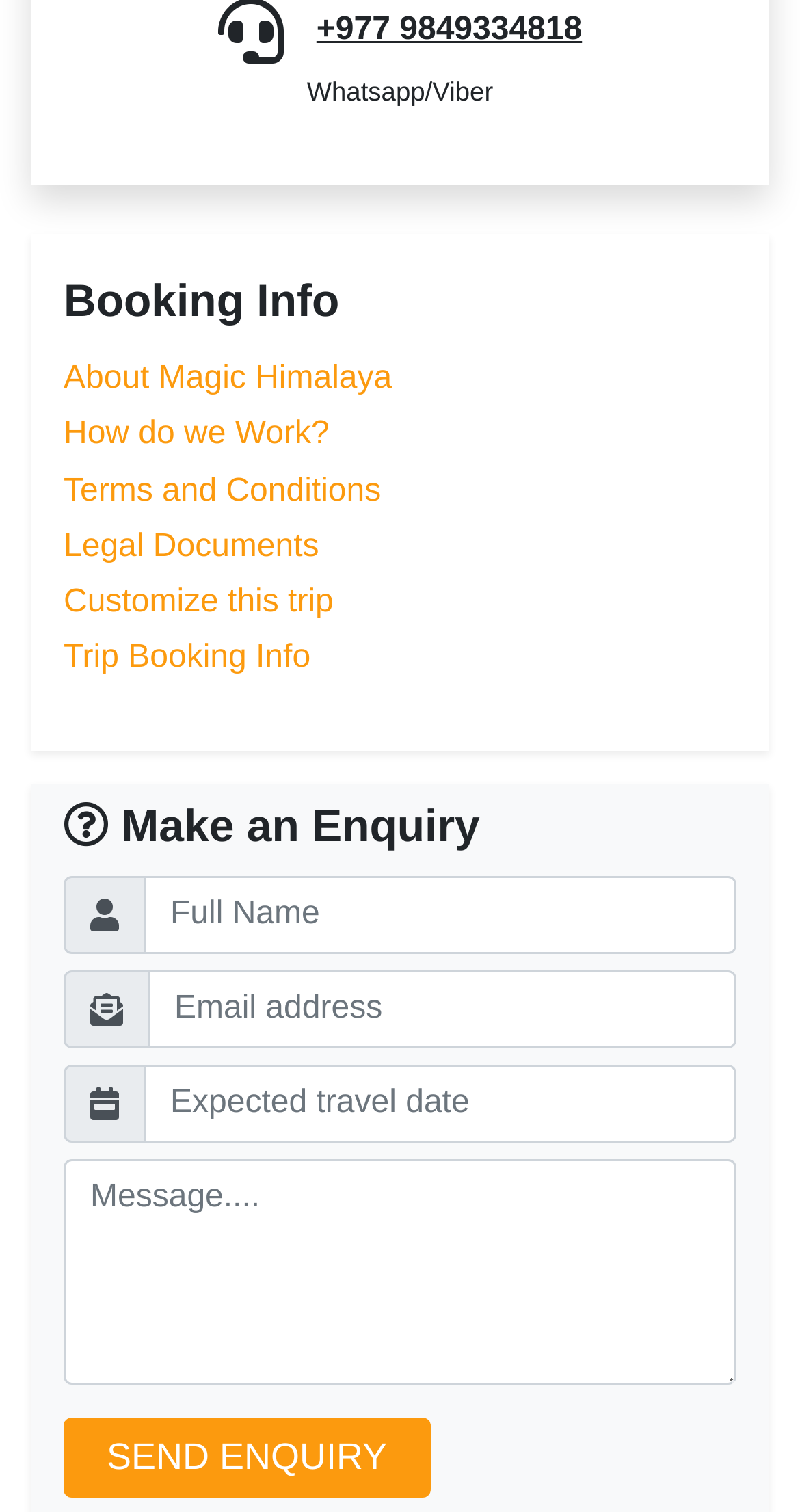Determine the bounding box of the UI component based on this description: "Legal Documents". The bounding box coordinates should be four float values between 0 and 1, i.e., [left, top, right, bottom].

[0.079, 0.35, 0.399, 0.373]